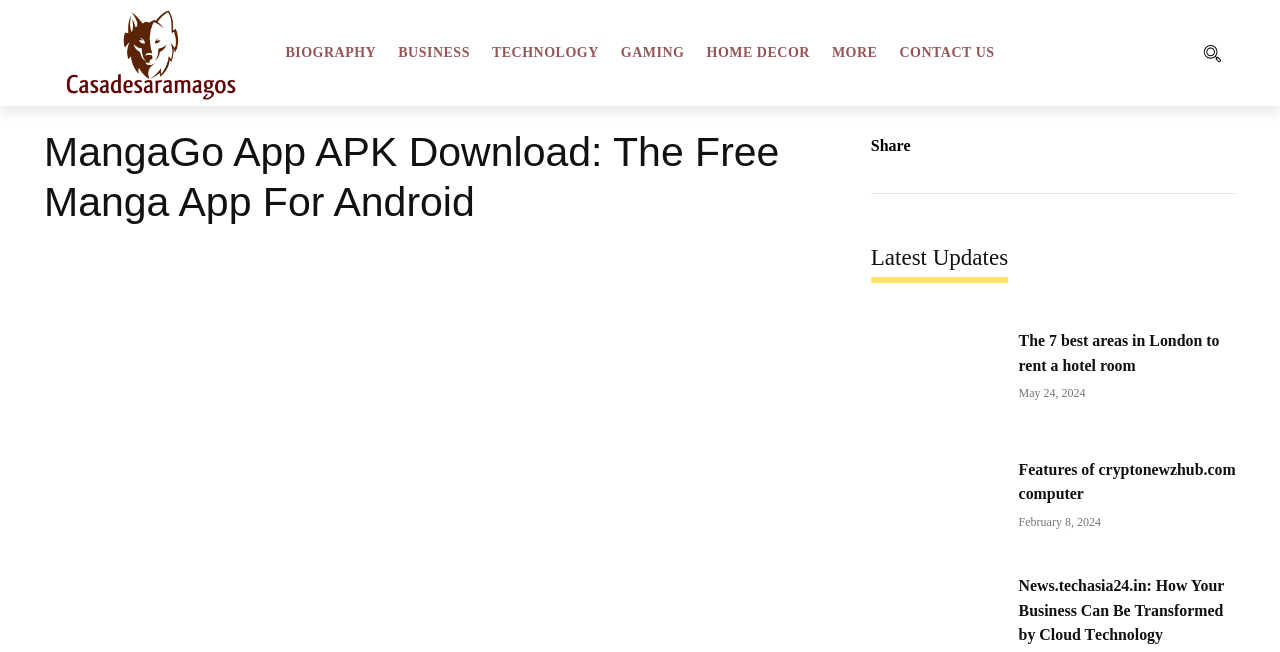Identify the title of the webpage and provide its text content.

MangaGo App APK Download: The Free Manga App For Android